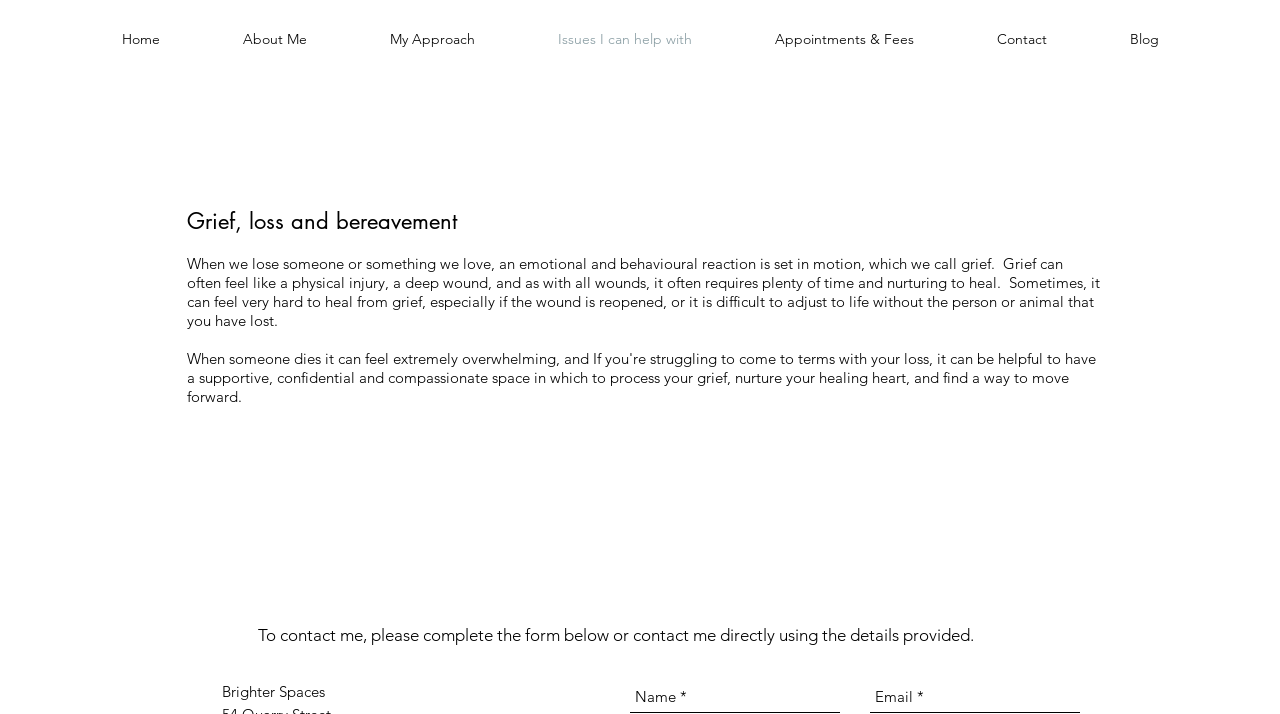What is the name of the therapist's practice?
Answer the question with as much detail as you can, using the image as a reference.

The text 'Brighter Spaces' is displayed at the bottom of the webpage, which appears to be the name of the therapist's practice.